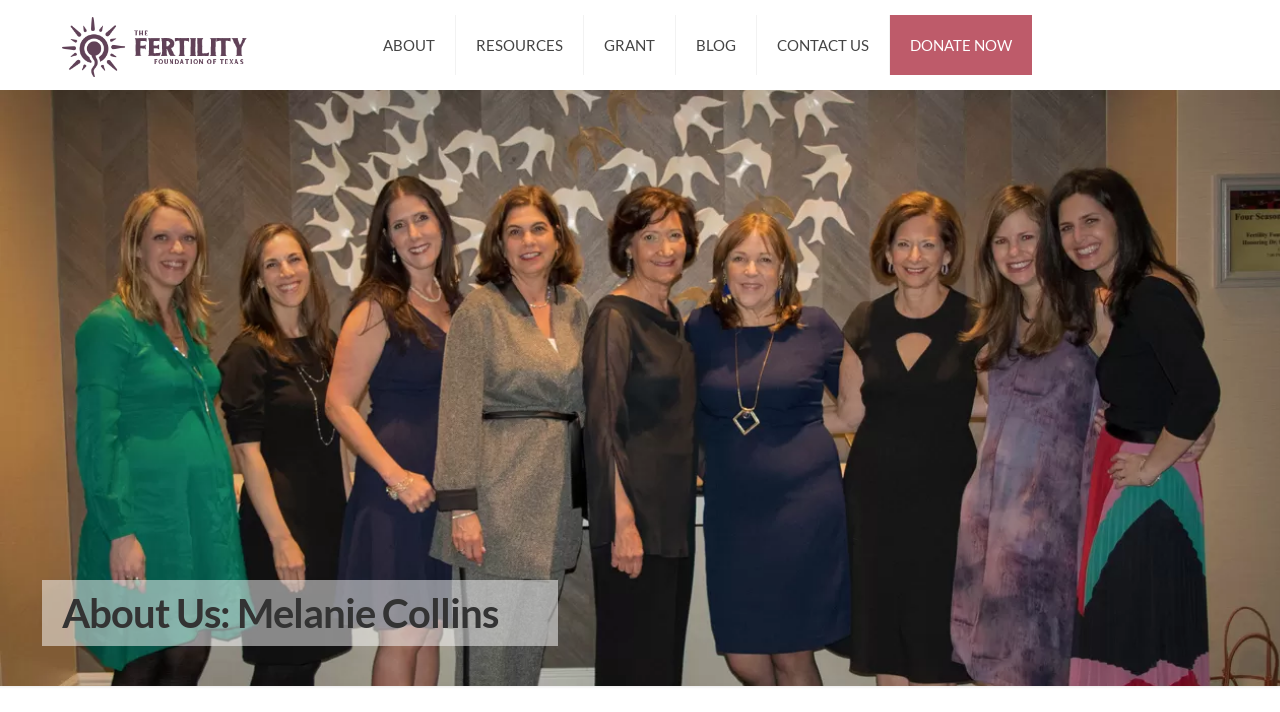Please provide a comprehensive response to the question below by analyzing the image: 
What is the purpose of the webpage?

By analyzing the heading element 'About Us: Melanie Collins' and the content of the webpage, I inferred that the purpose of the webpage is to introduce Dr. Melanie Collins, an Ob/Gyn doctor.